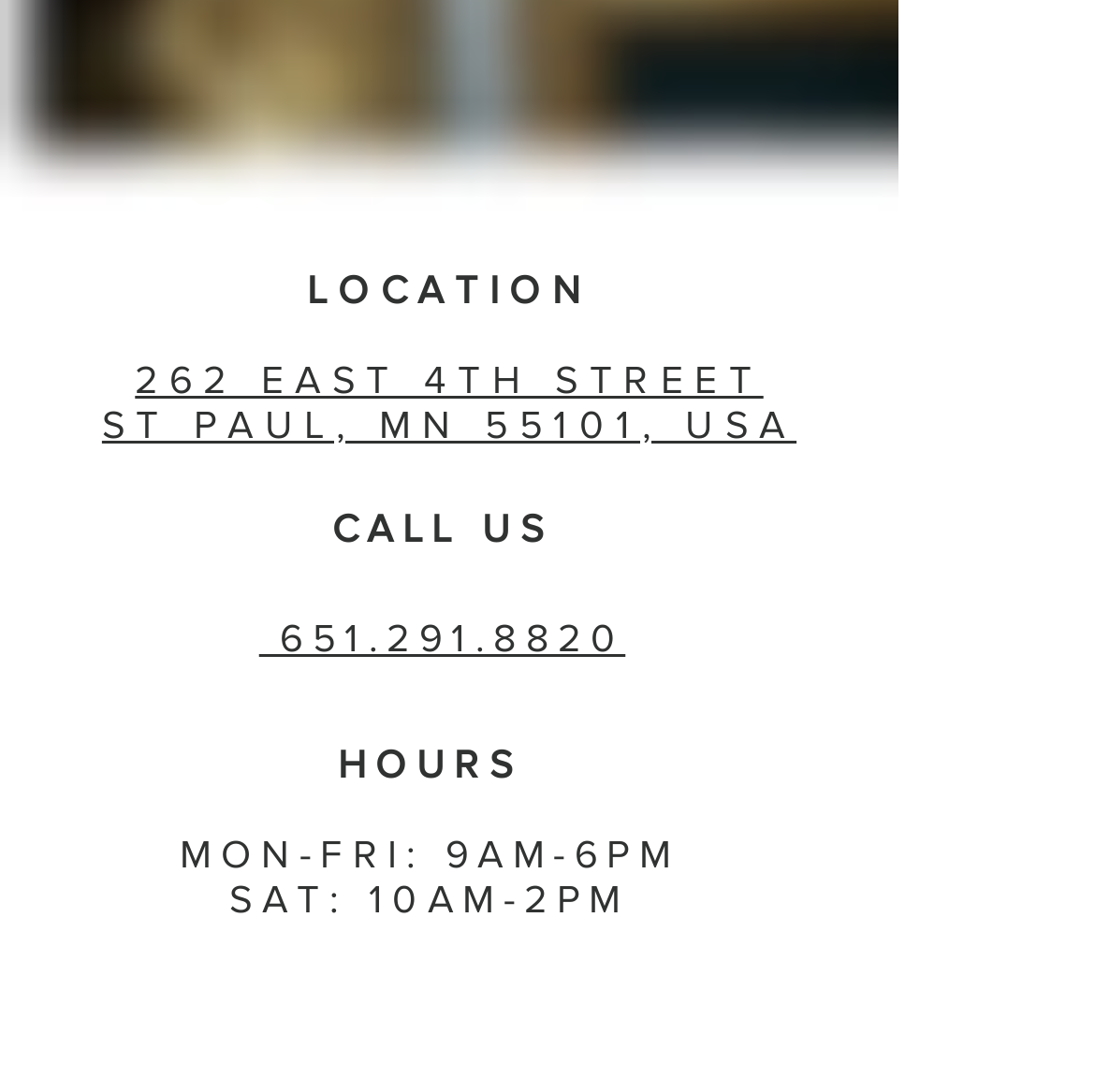Ascertain the bounding box coordinates for the UI element detailed here: "aria-label="Black Instagram Icon"". The coordinates should be provided as [left, top, right, bottom] with each value being a float between 0 and 1.

[0.372, 0.904, 0.444, 0.975]